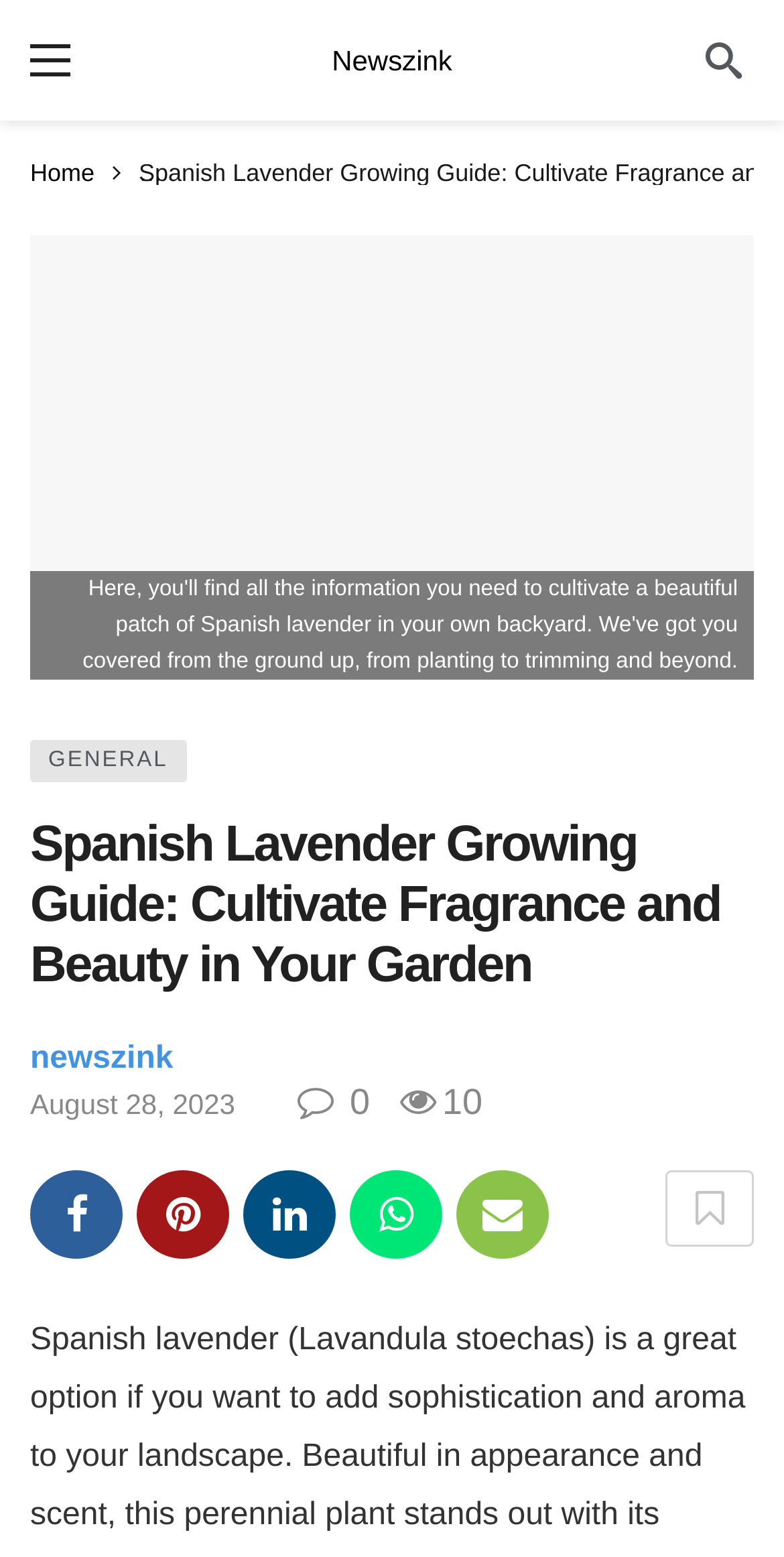Given the content of the image, can you provide a detailed answer to the question?
How many social media links are at the bottom of the page?

I found a series of link elements at the bottom of the page, each with a unique icon. By counting these links, I determined that there are six social media links at the bottom of the page.